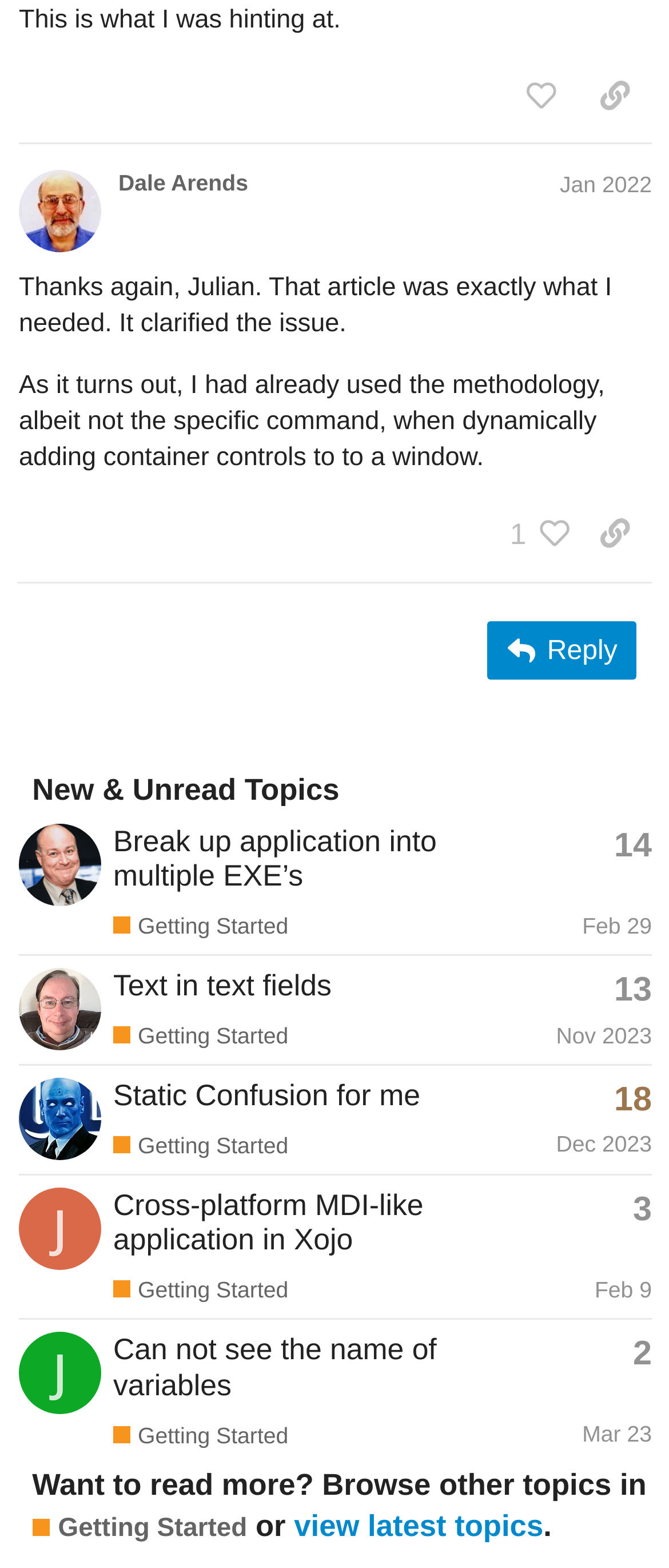Could you specify the bounding box coordinates for the clickable section to complete the following instruction: "like this post"?

[0.753, 0.04, 0.864, 0.082]